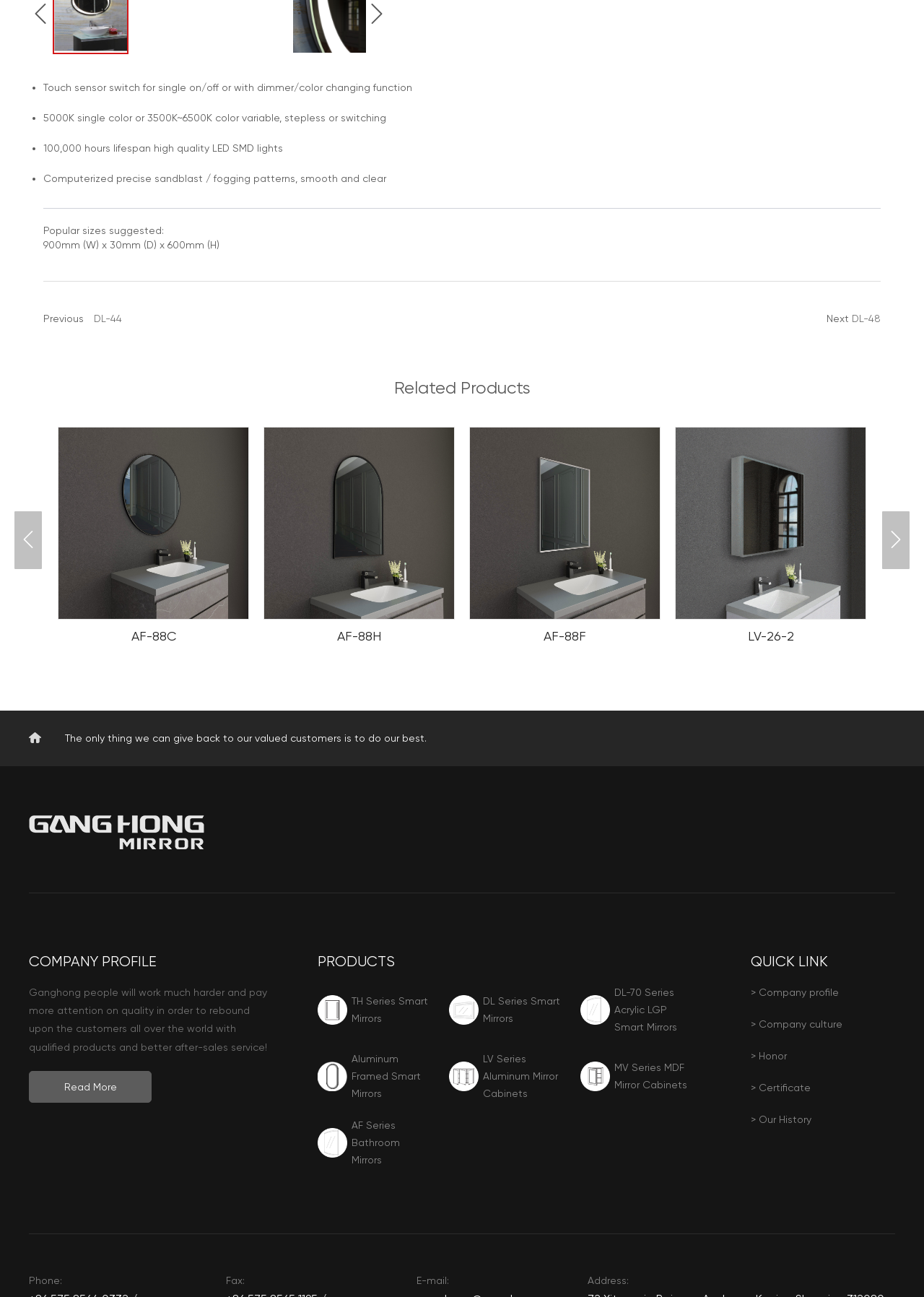Bounding box coordinates are to be given in the format (top-left x, top-left y, bottom-right x, bottom-right y). All values must be floating point numbers between 0 and 1. Provide the bounding box coordinate for the UI element described as: parent_node: AF-88F

[0.731, 0.33, 0.937, 0.477]